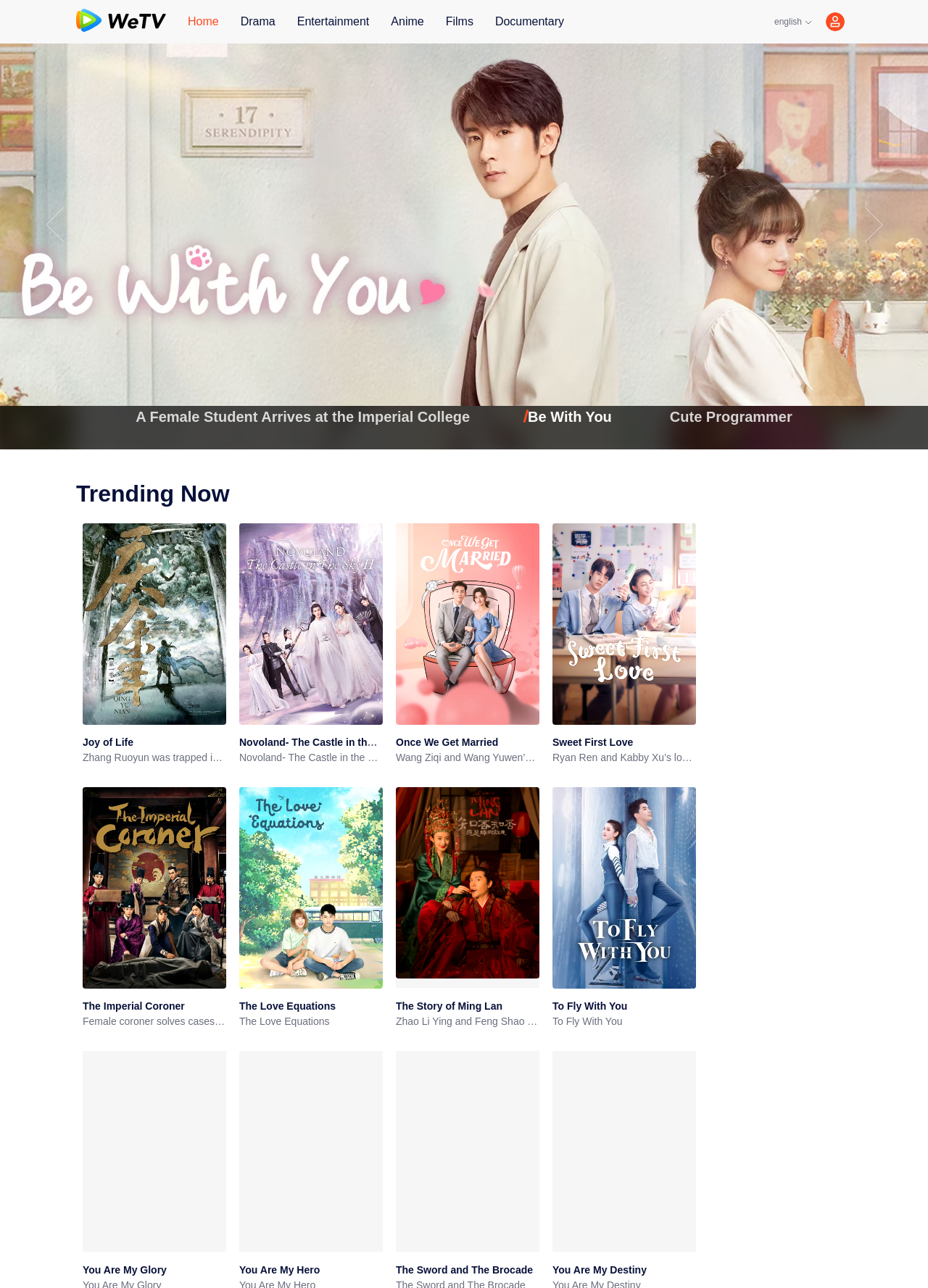Can you show the bounding box coordinates of the region to click on to complete the task described in the instruction: "Learn more about 'You Are My Glory'"?

[0.089, 0.816, 0.244, 0.972]